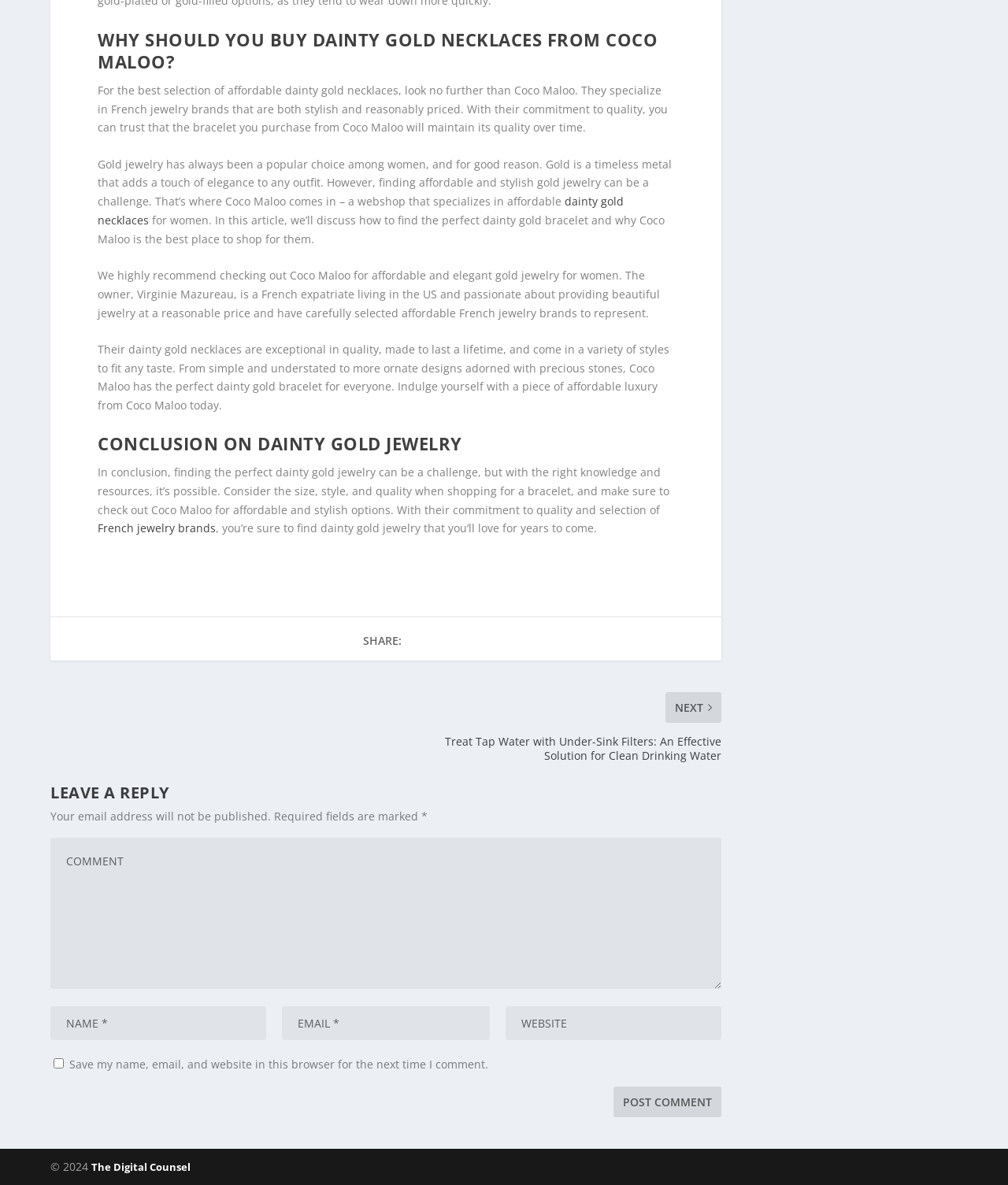Return the bounding box coordinates of the UI element that corresponds to this description: "input value="Email *" aria-describedby="email-notes" name="email"". The coordinates must be given as four float numbers in the range of 0 and 1, [left, top, right, bottom].

[0.28, 0.849, 0.486, 0.878]